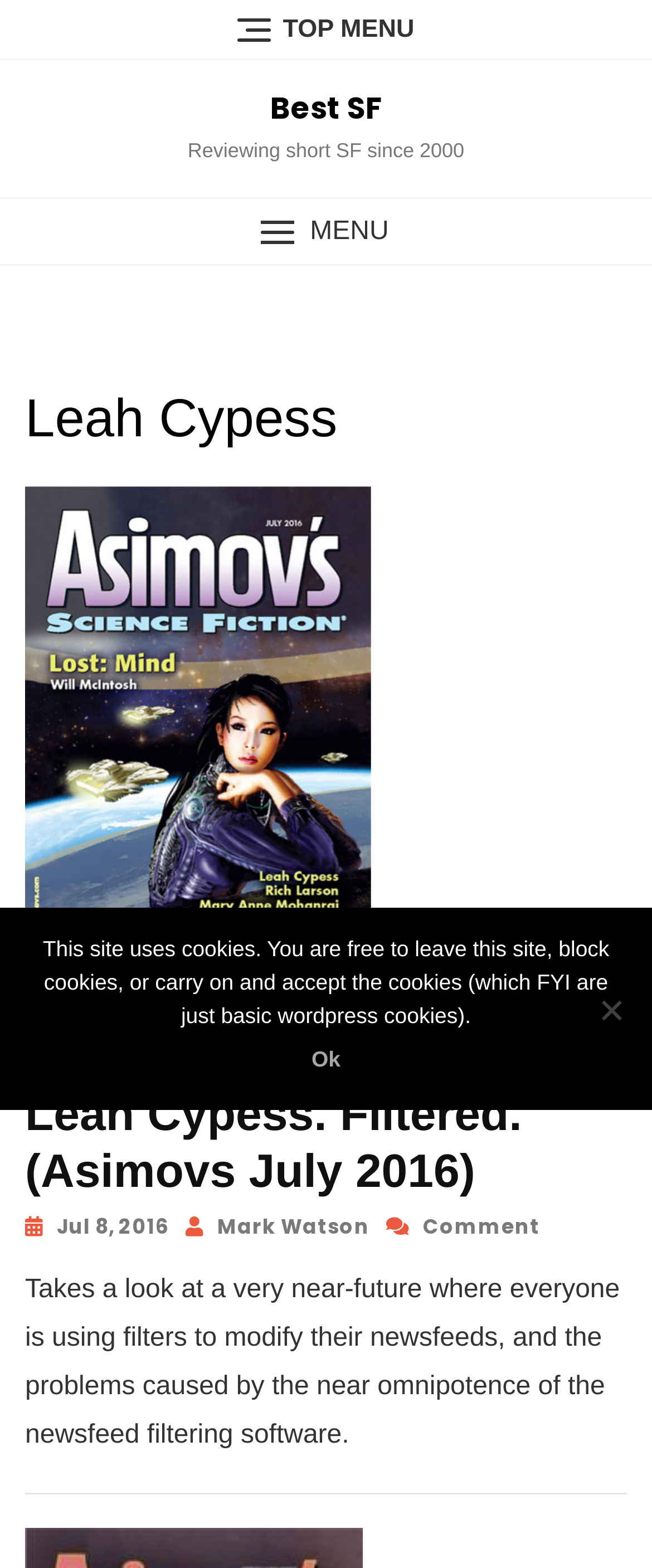What is the title of the reviewed story?
Give a single word or phrase as your answer by examining the image.

Leah Cypess. Filtered. (Asimovs July 2016)